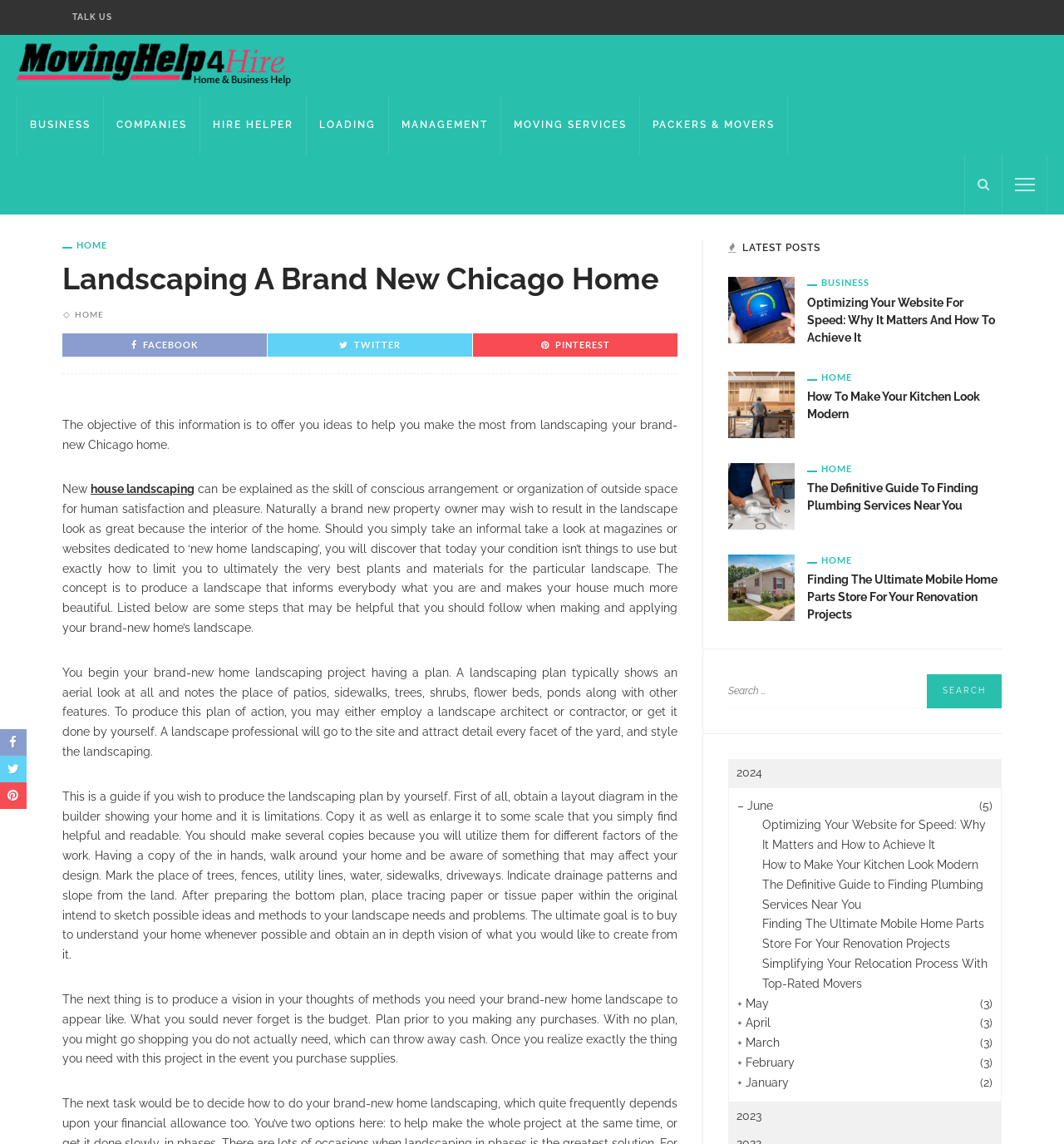Please identify the primary heading of the webpage and give its text content.

Landscaping A Brand New Chicago Home